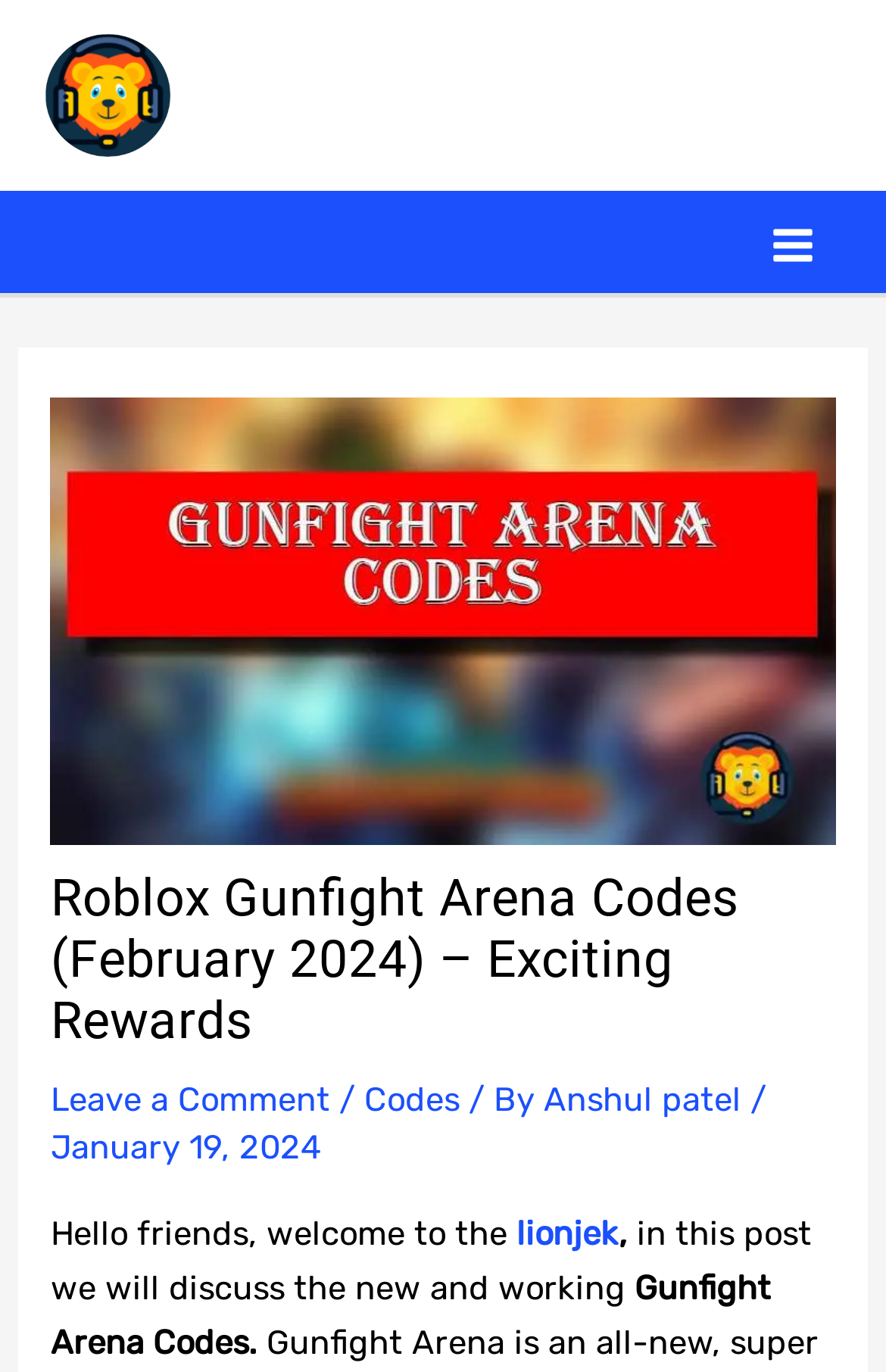Please provide a detailed answer to the question below by examining the image:
When was the post published?

The text below the heading mentions 'January 19, 2024' which suggests that the post was published on this date.